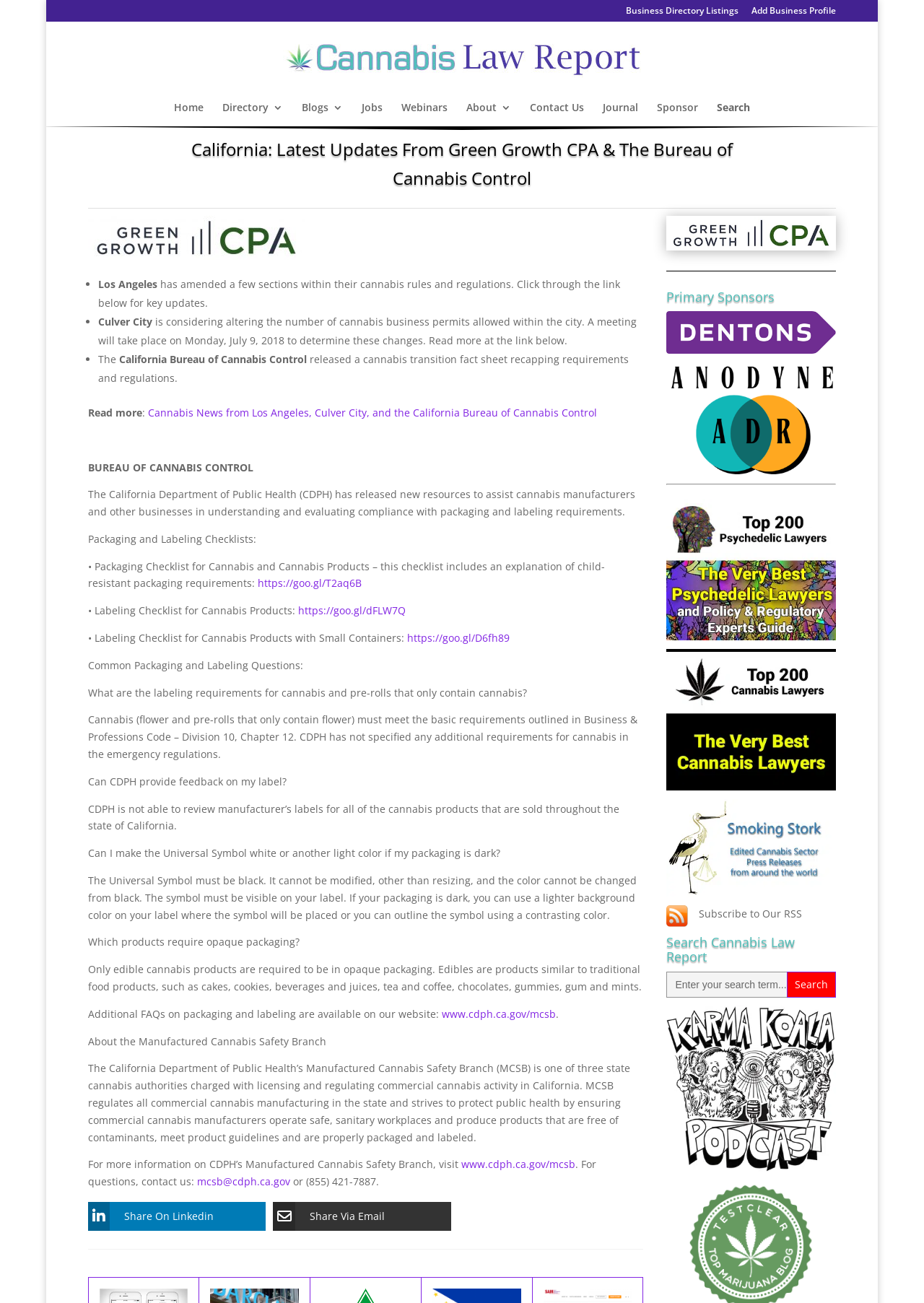Please find the bounding box coordinates of the element's region to be clicked to carry out this instruction: "Share on LinkedIn".

[0.095, 0.922, 0.264, 0.944]